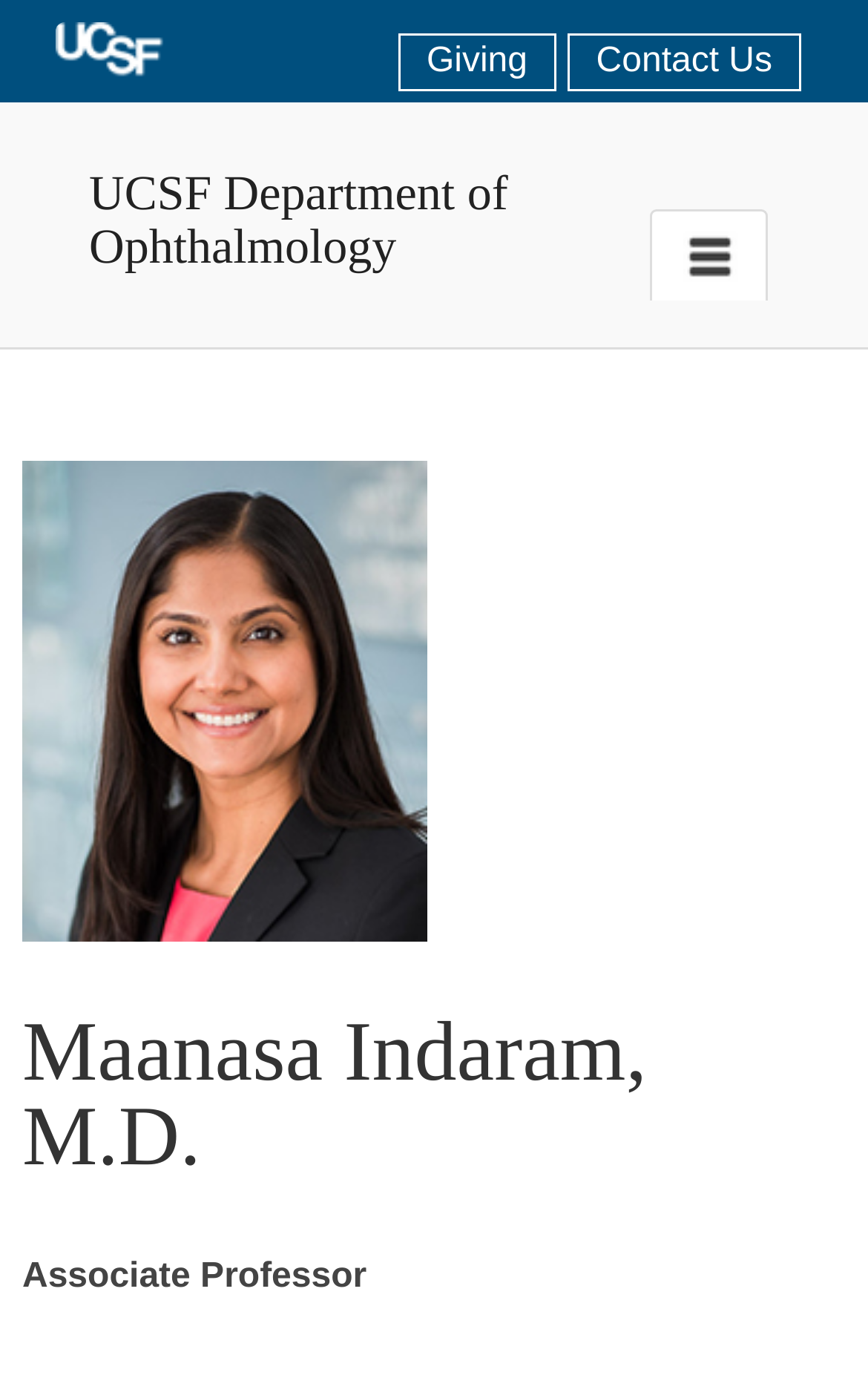Find the bounding box of the UI element described as: "Contact Us". The bounding box coordinates should be given as four float values between 0 and 1, i.e., [left, top, right, bottom].

[0.653, 0.024, 0.923, 0.066]